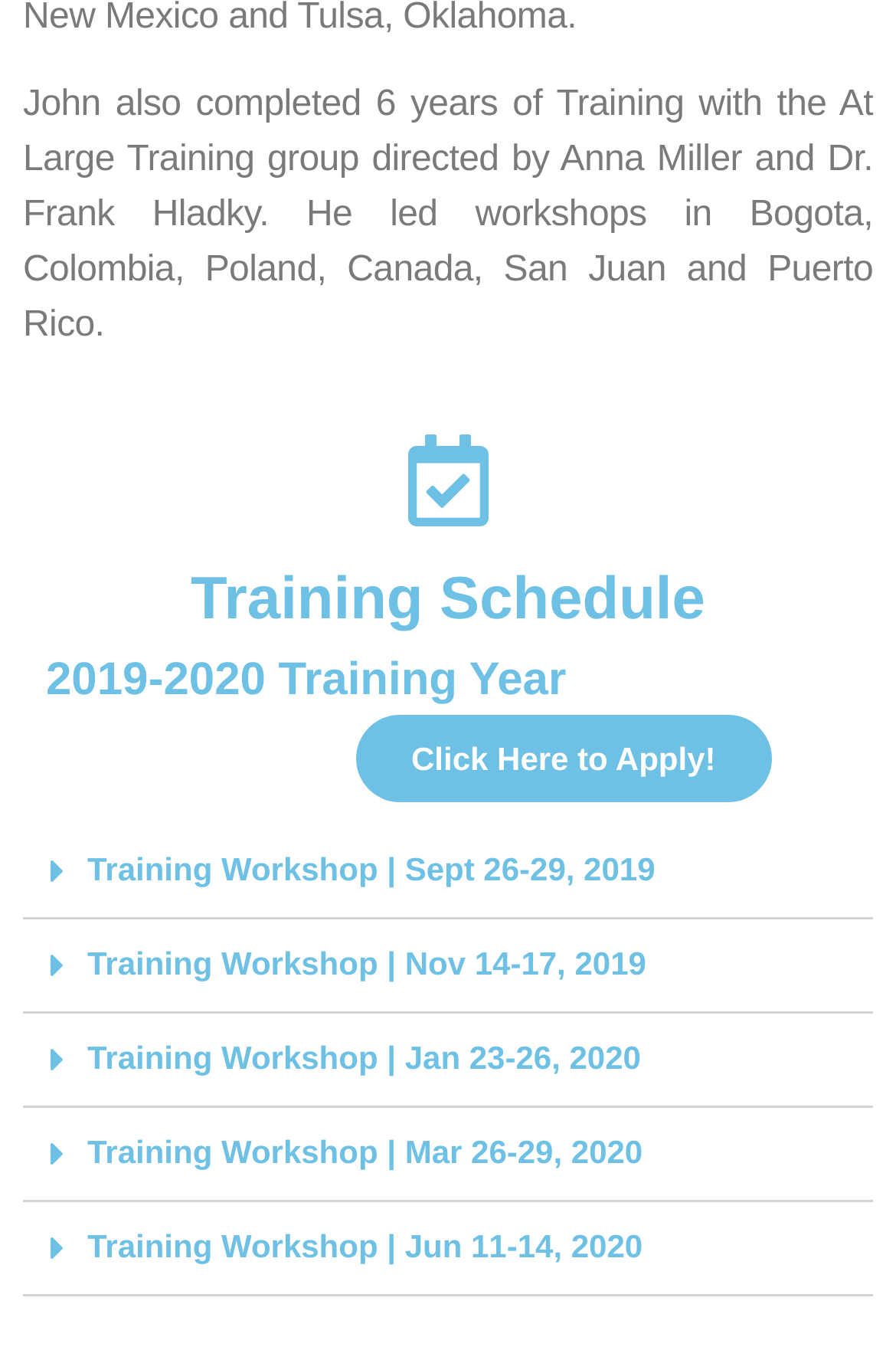How many training workshops are listed?
Using the image, answer in one word or phrase.

5